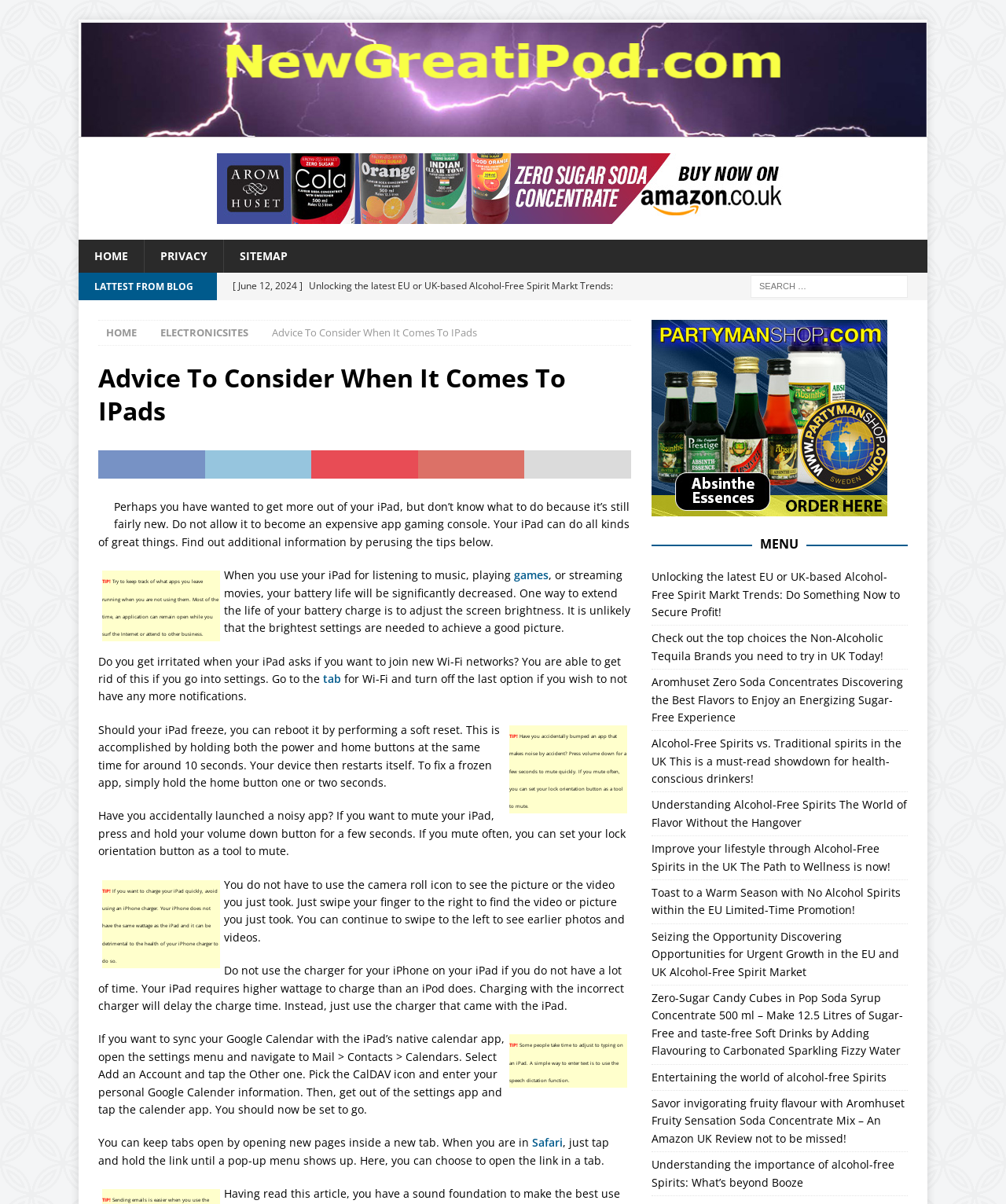Identify the bounding box coordinates of the region I need to click to complete this instruction: "Search for something".

[0.746, 0.229, 0.902, 0.248]